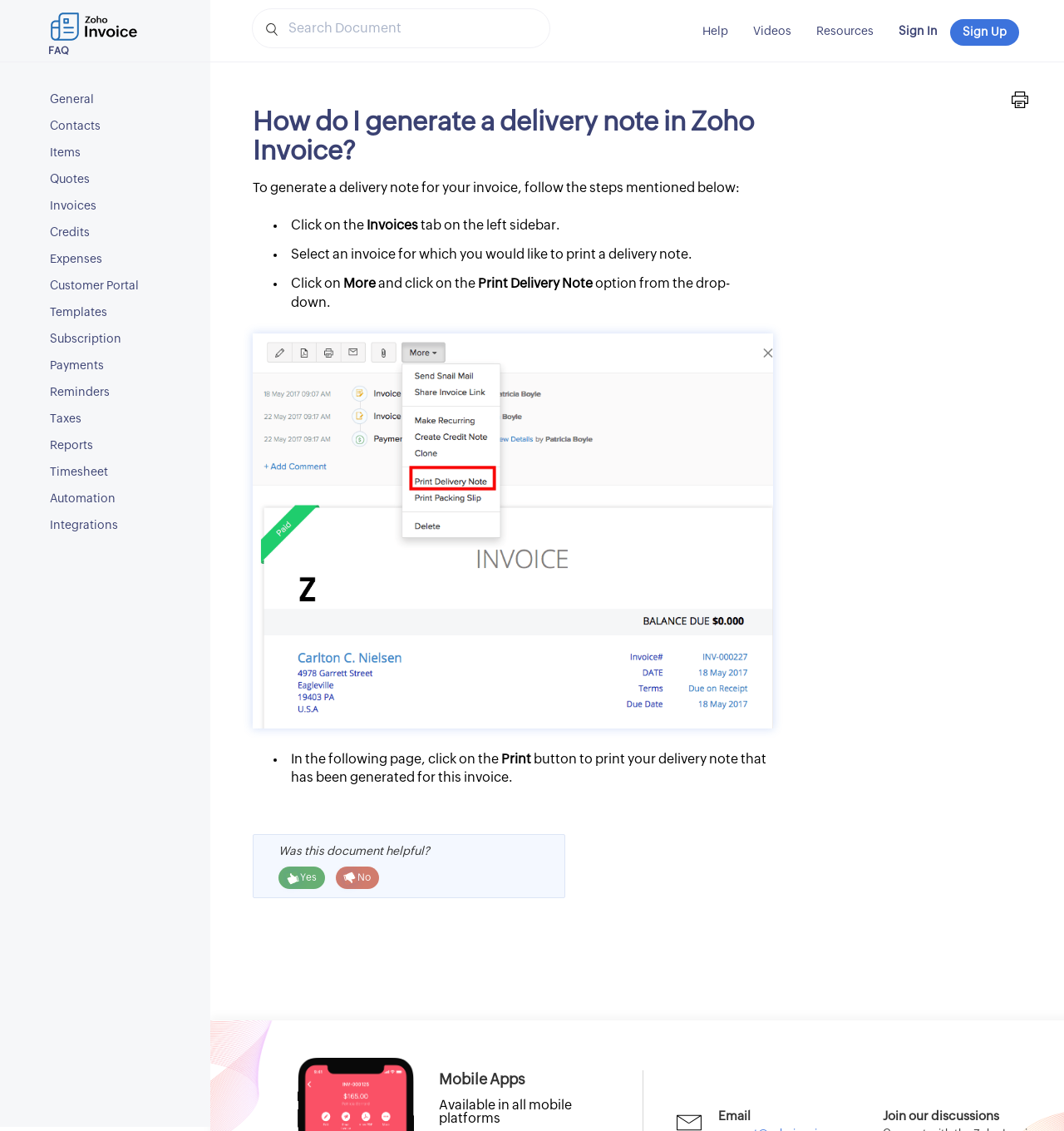Find the bounding box coordinates of the UI element according to this description: "back to top".

None